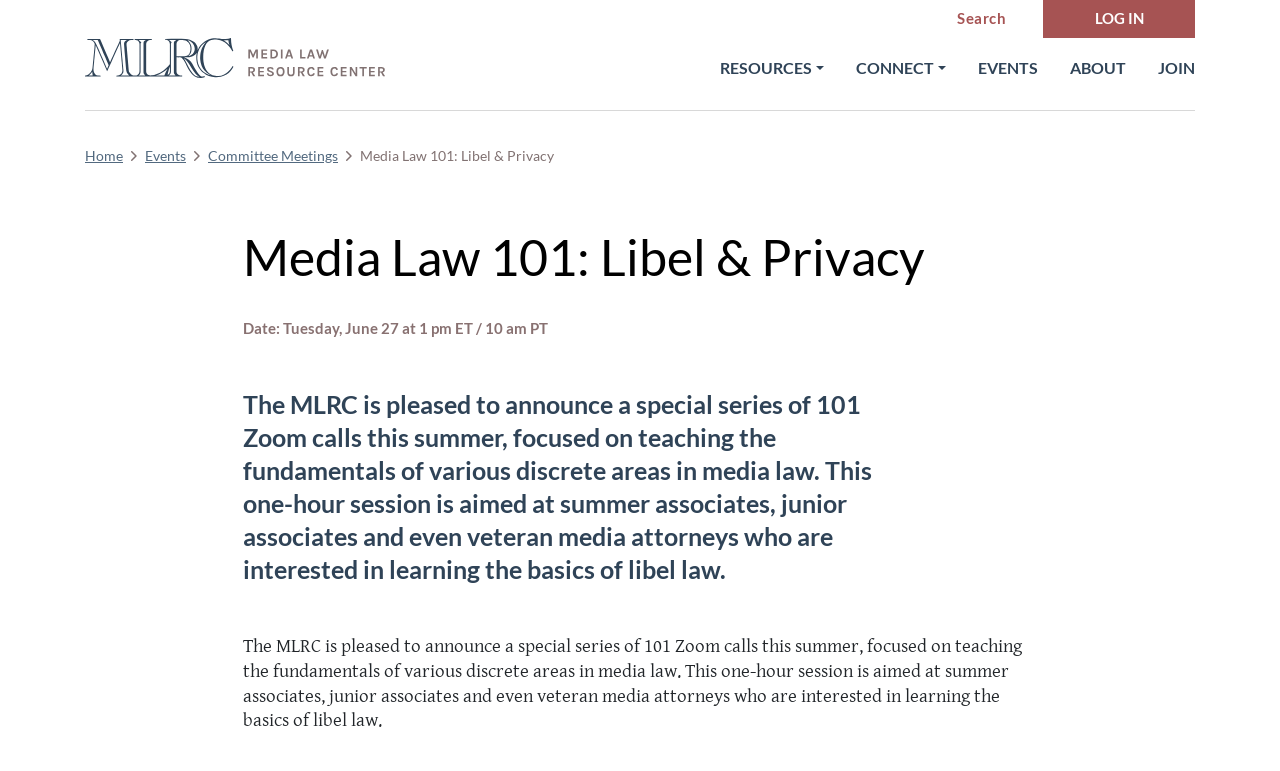Please give a short response to the question using one word or a phrase:
What is the date of the 101 Zoom call?

Tuesday, June 27